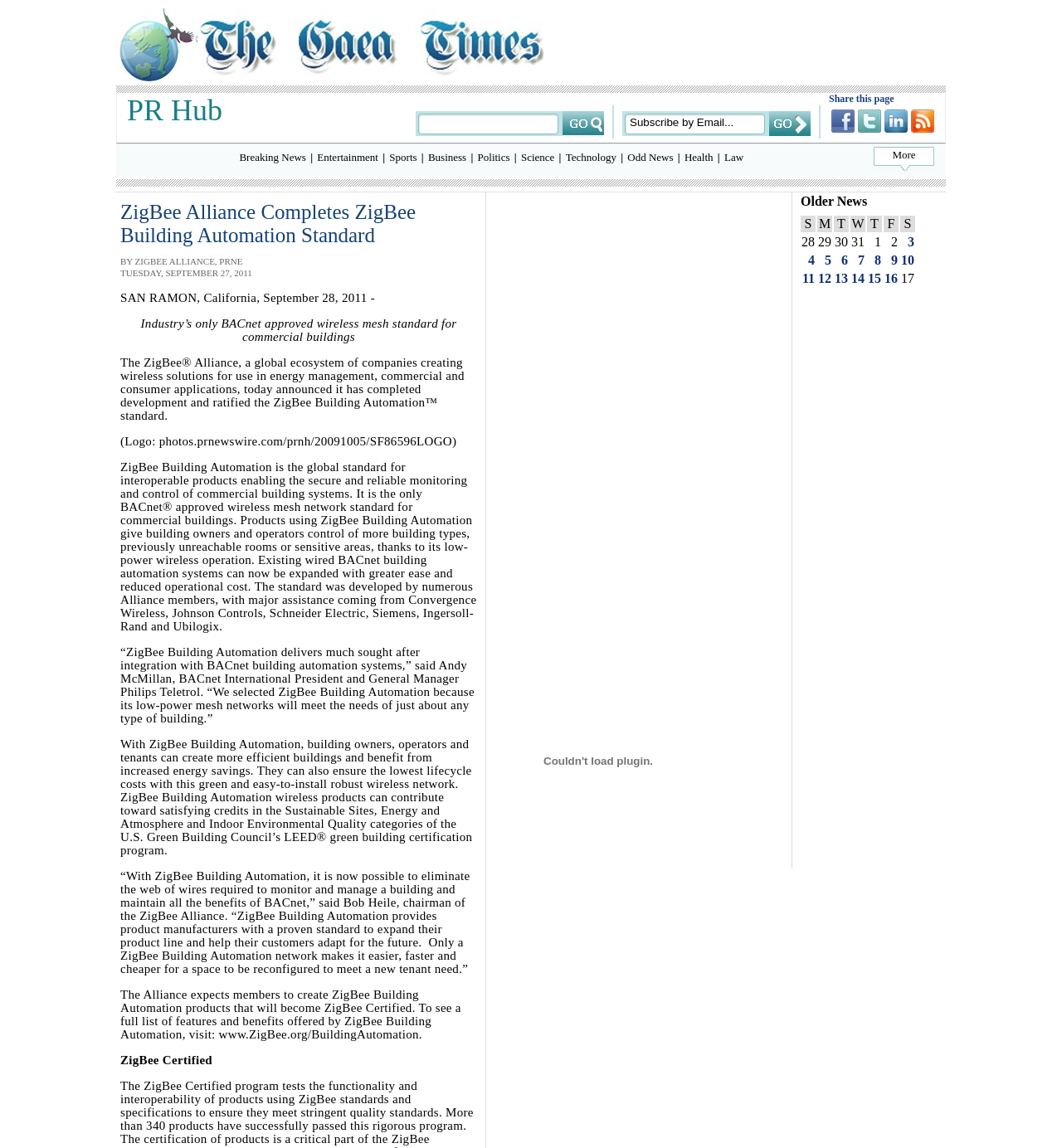Please find the bounding box for the UI element described by: "Odd News".

[0.591, 0.132, 0.634, 0.142]